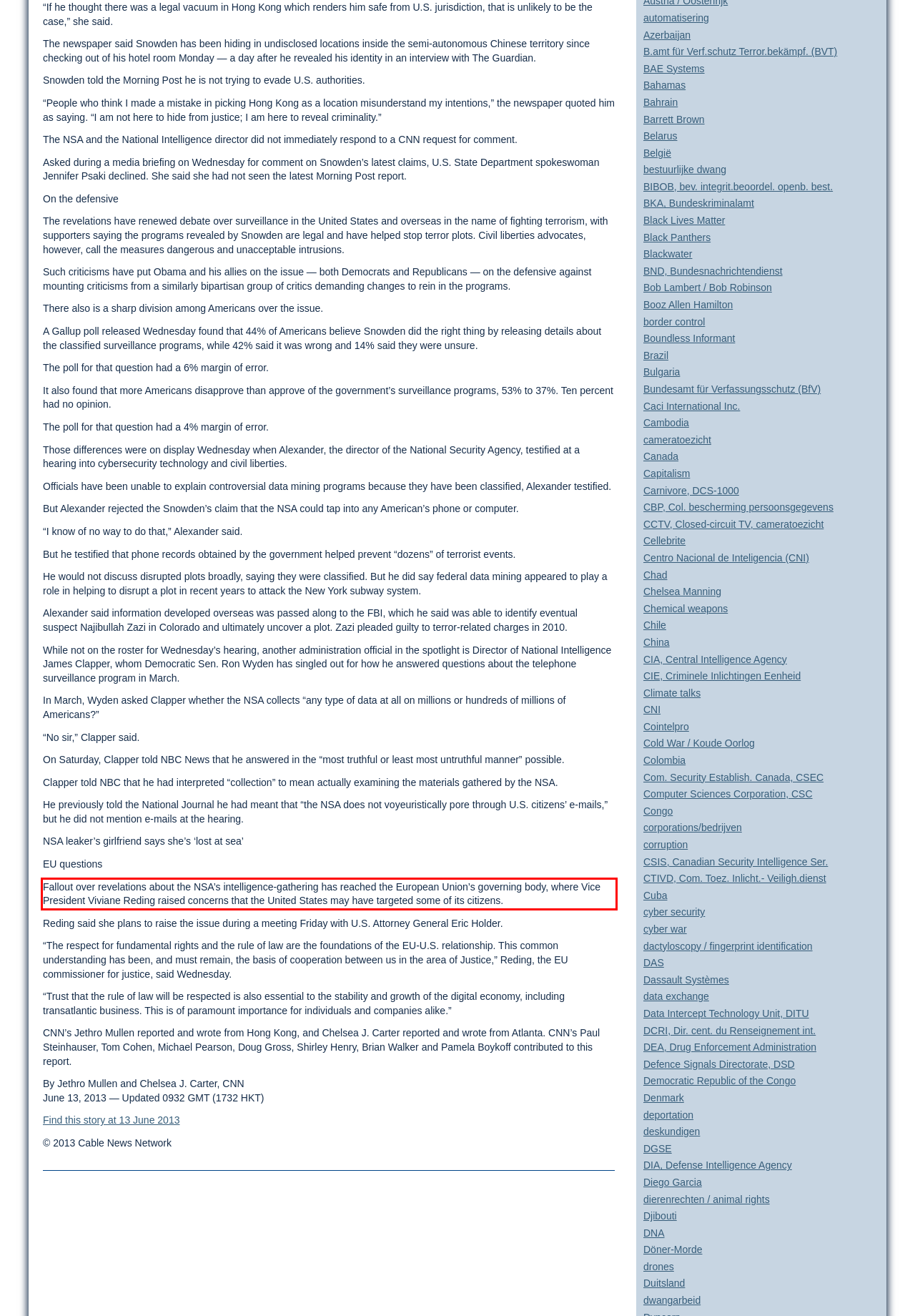Please perform OCR on the text within the red rectangle in the webpage screenshot and return the text content.

Fallout over revelations about the NSA’s intelligence-gathering has reached the European Union’s governing body, where Vice President Viviane Reding raised concerns that the United States may have targeted some of its citizens.